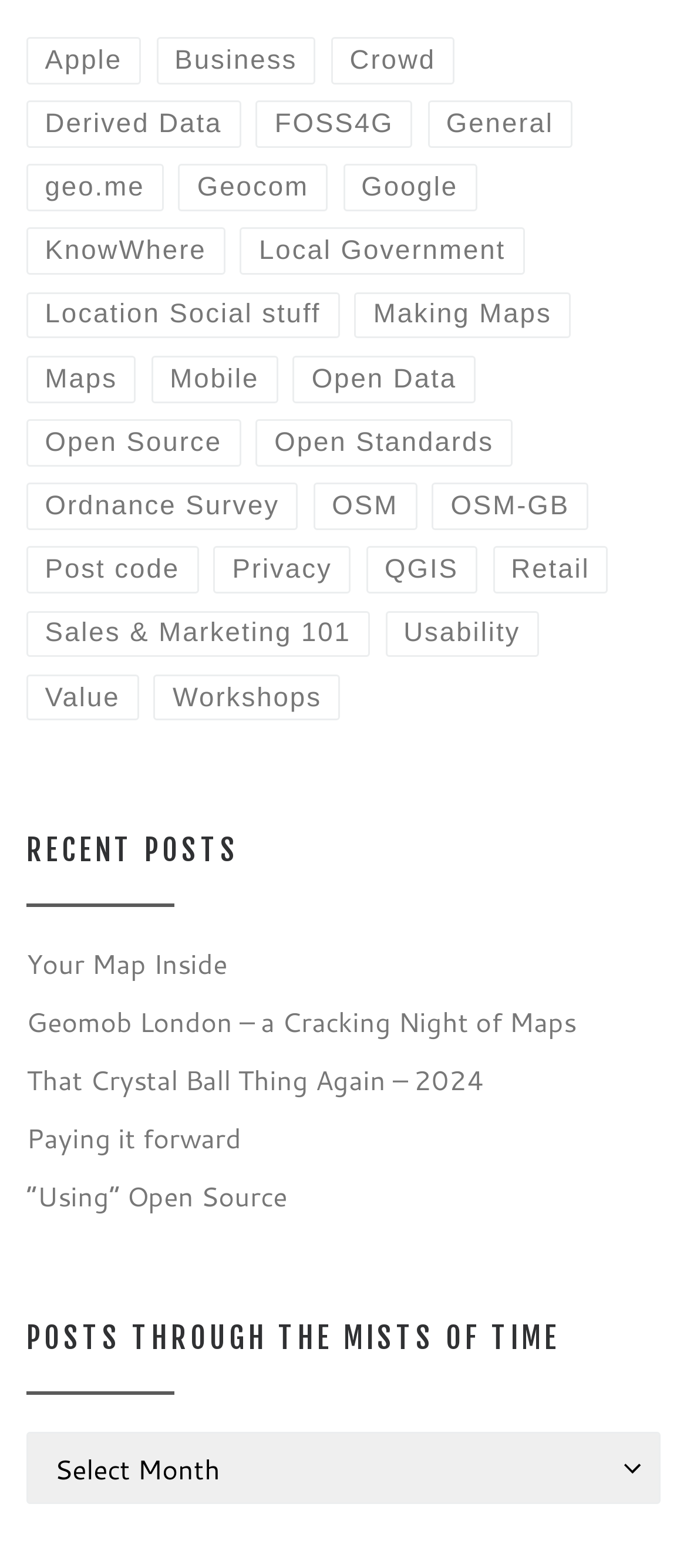What is the category of the post 'Geomob London – a Cracking Night of Maps'?
Please describe in detail the information shown in the image to answer the question.

The post 'Geomob London – a Cracking Night of Maps' is categorized under 'Recent Posts' which is a heading located at the middle of the webpage with a bounding box coordinate of [0.038, 0.508, 0.962, 0.578].